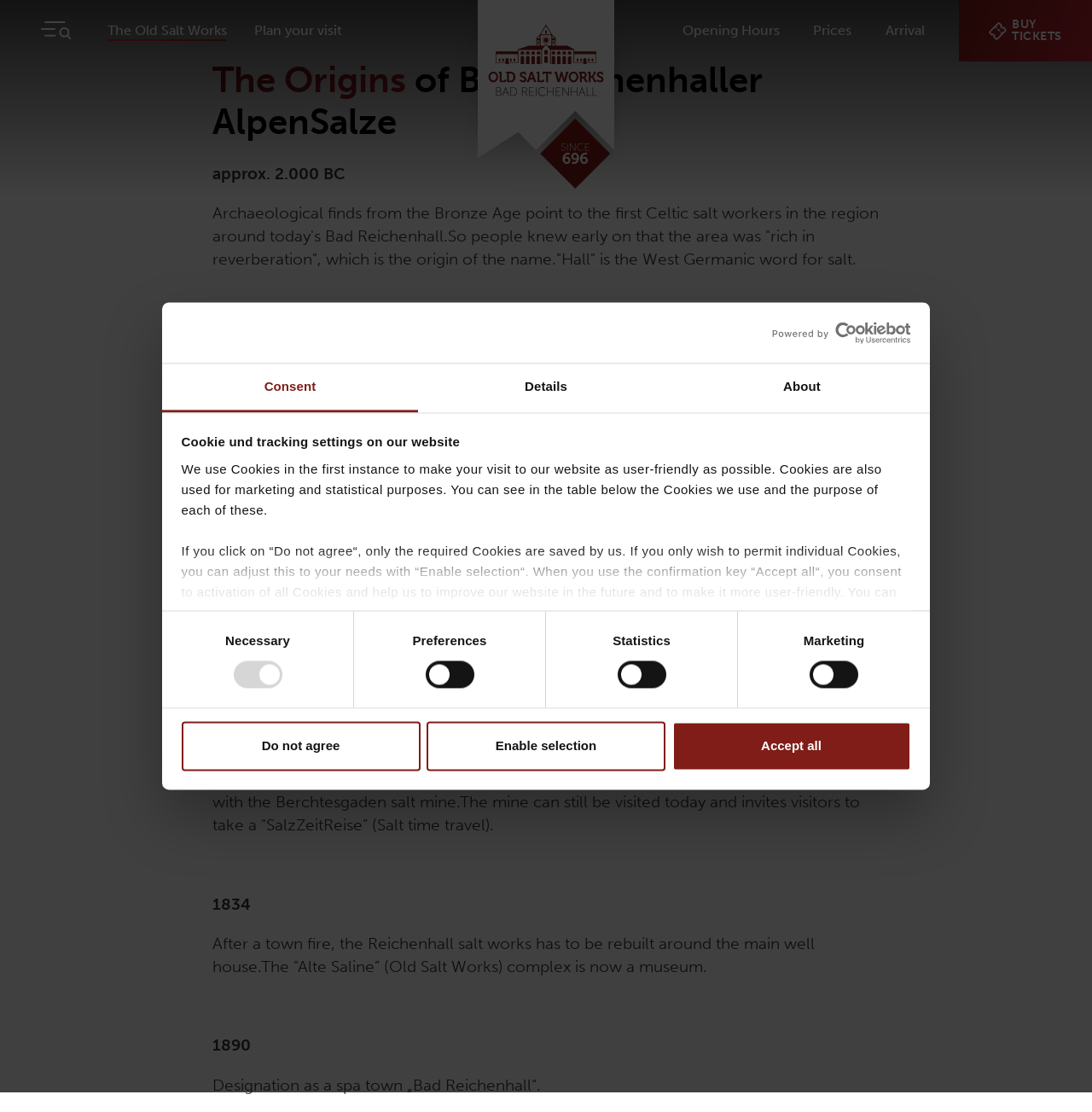Locate the bounding box coordinates of the clickable region to complete the following instruction: "Click the 'The Old Salt Works' link."

[0.086, 0.0, 0.22, 0.055]